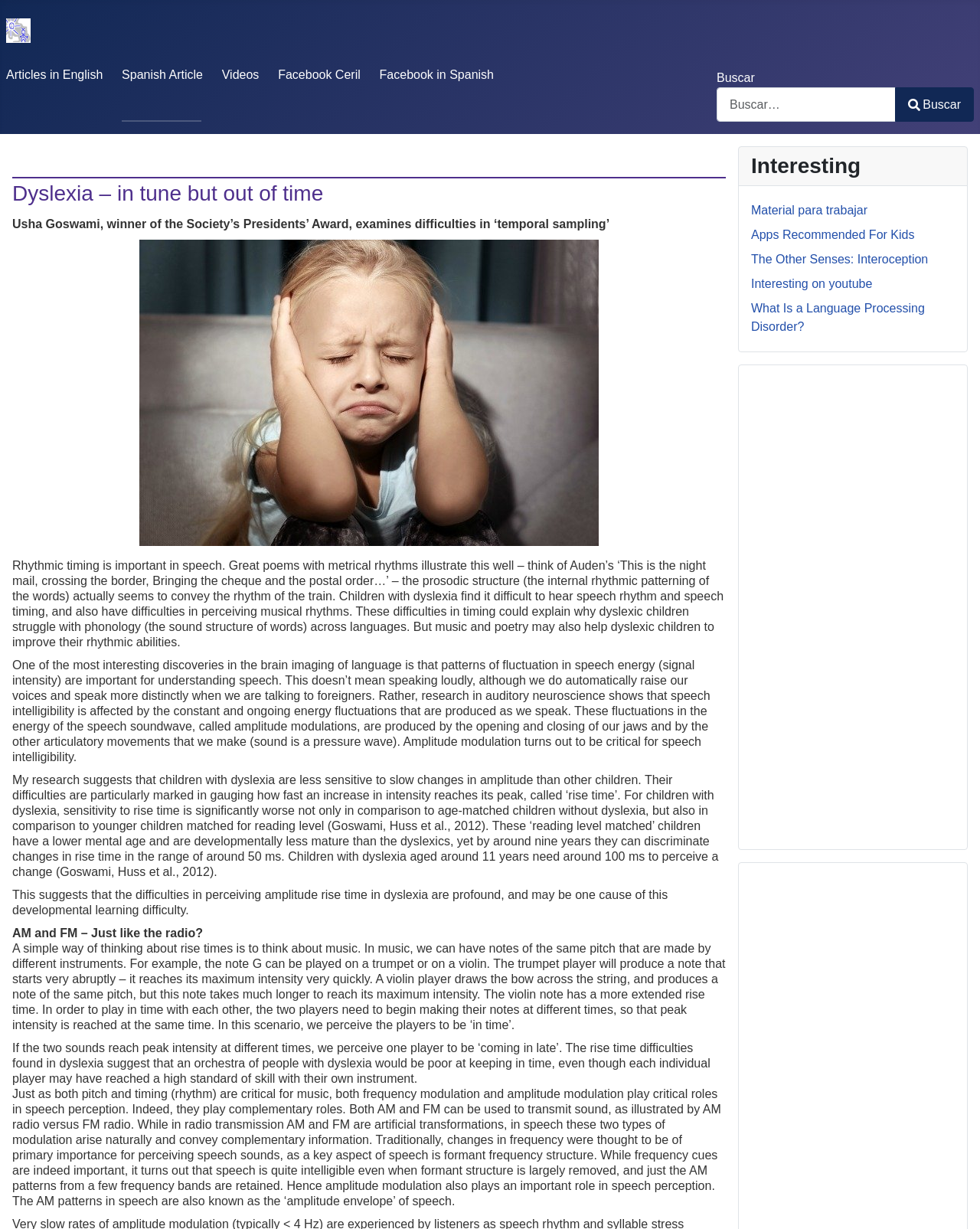Identify the bounding box coordinates of the clickable region required to complete the instruction: "Click on the 'Ceril' link". The coordinates should be given as four float numbers within the range of 0 and 1, i.e., [left, top, right, bottom].

[0.006, 0.012, 0.031, 0.034]